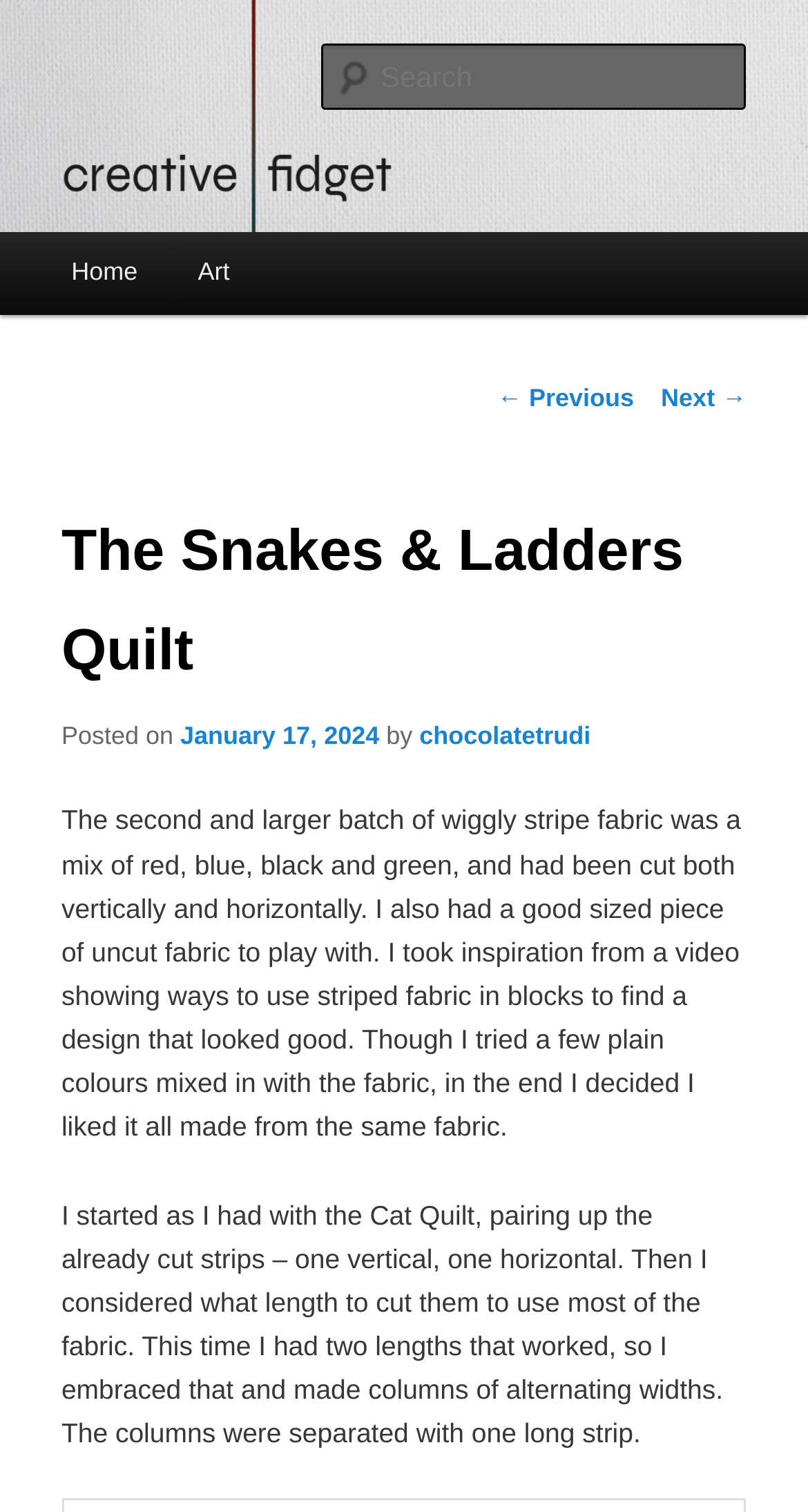What colors are mentioned in the post?
Refer to the image and provide a thorough answer to the question.

I determined the answer by reading the StaticText element with the text 'The second and larger batch of wiggly stripe fabric was a mix of red, blue, black and green...'.